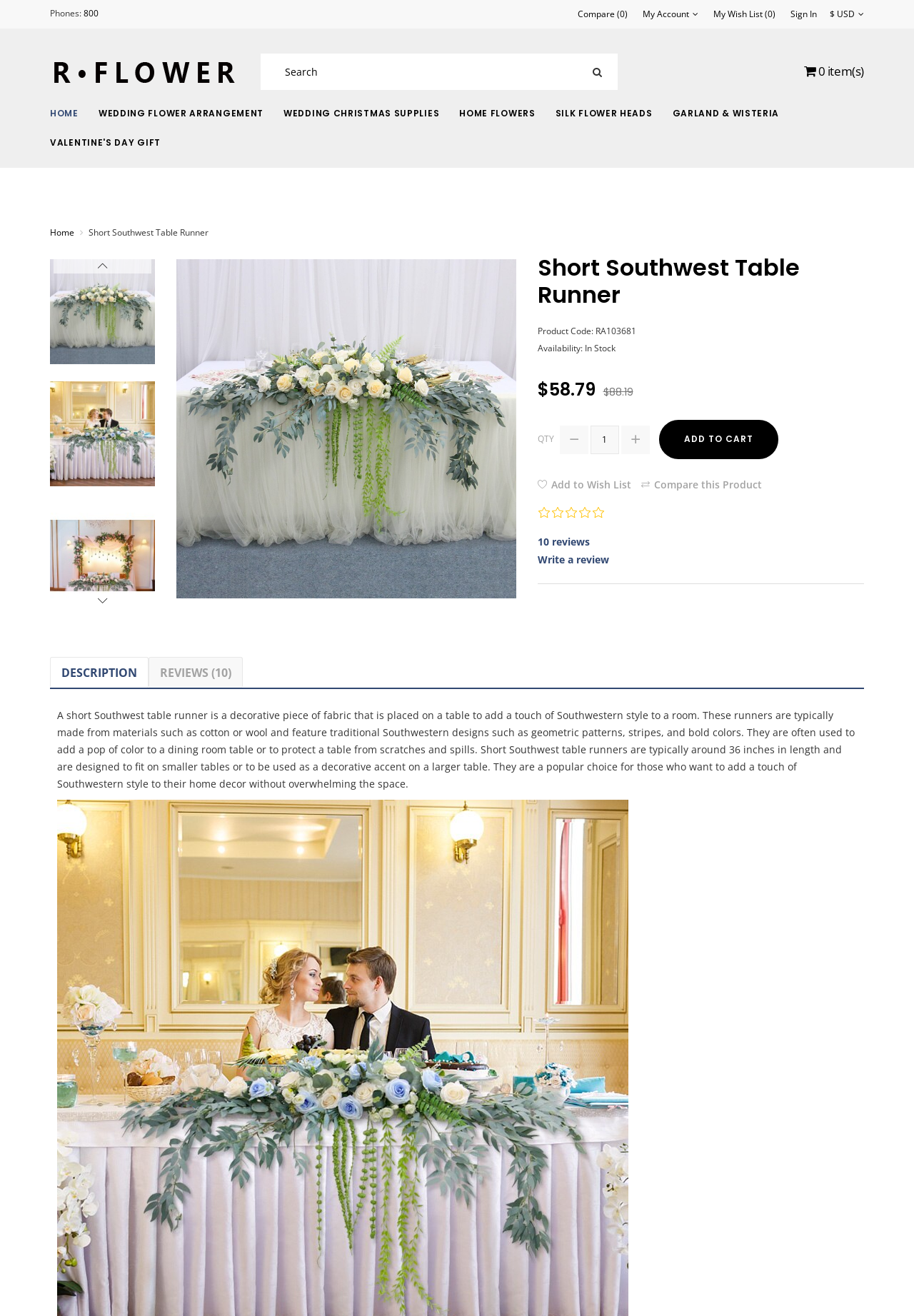Write a detailed summary of the webpage.

This webpage is about a "Short Southwest Table Runner" product. At the top, there is a navigation bar with links to "Phones", "My Account", "My Wish List", "Sign In", and a currency selector. Below the navigation bar, there is a search bar with a magnifying glass icon and a shopping cart button.

On the left side, there is a menu with links to various categories, including "HOME", "WEDDING FLOWER ARRANGEMENT", "WEDDING CHRISTMAS SUPPLIES", and more.

The main content area displays a large image of the "Short Southwest Table Runner" product, with multiple smaller images of the same product below it. Above the main image, there is a heading with the product name and a product code. Below the main image, there is a section with product details, including availability, price, and a quantity selector. There are also buttons to "ADD TO CART", "Add to Wish List", and "Compare this Product".

Further down, there are links to "DESCRIPTION" and "REVIEWS (10)", with a separator line in between. The description section provides a detailed text about the product, explaining its features, materials, and uses.